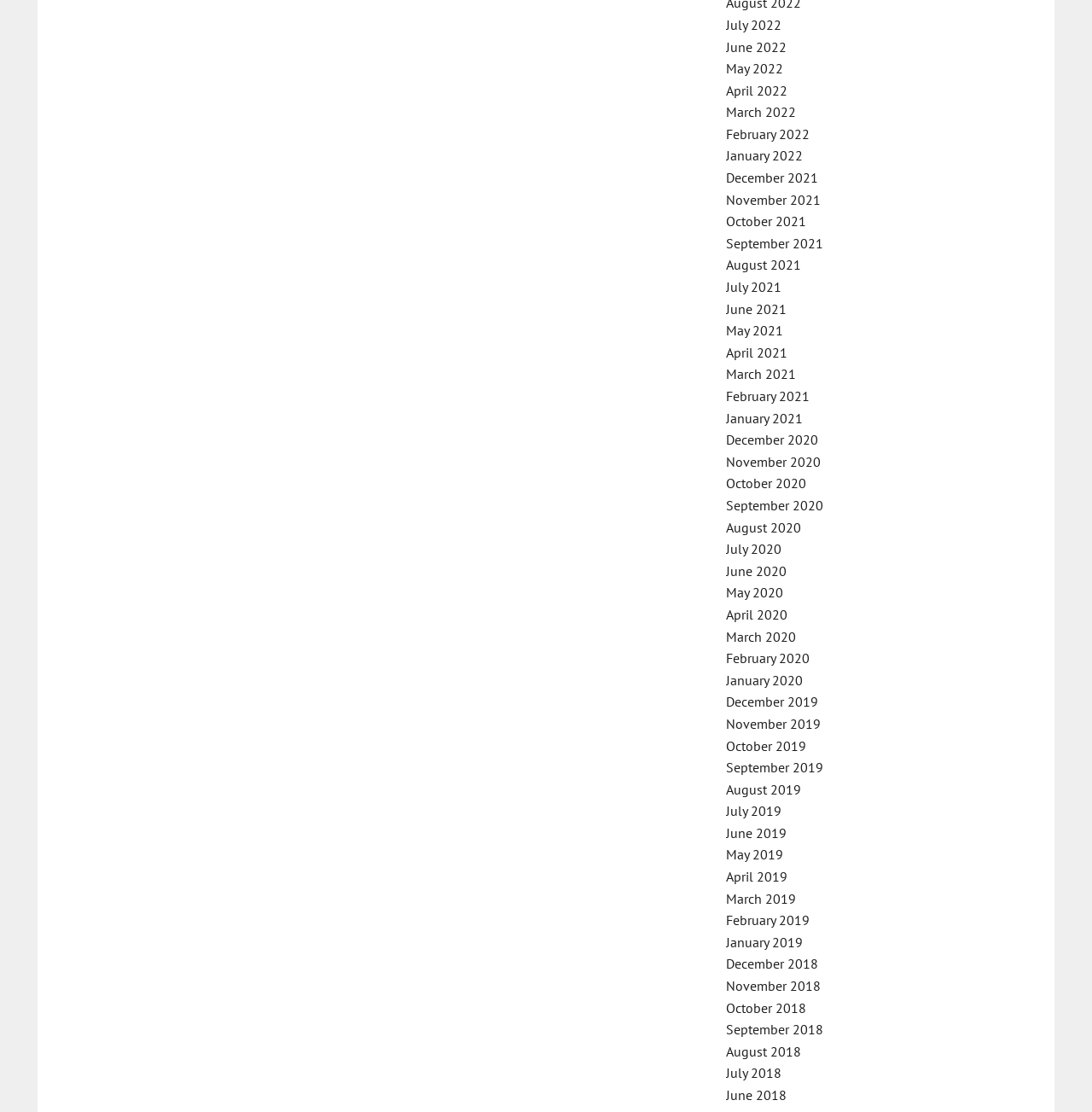Determine the bounding box coordinates of the region I should click to achieve the following instruction: "View December 2019". Ensure the bounding box coordinates are four float numbers between 0 and 1, i.e., [left, top, right, bottom].

[0.665, 0.623, 0.749, 0.639]